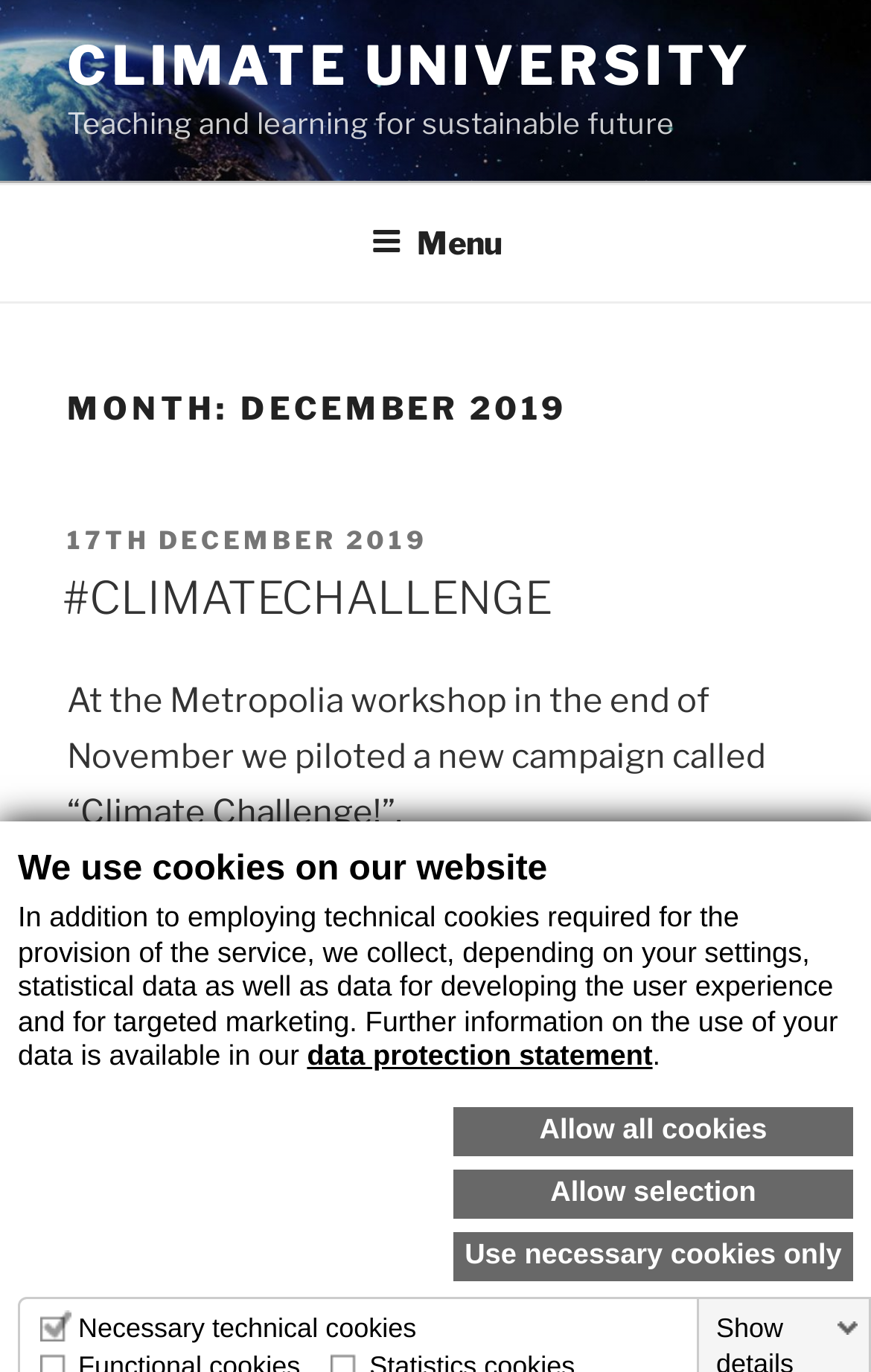From the webpage screenshot, predict the bounding box of the UI element that matches this description: "Use necessary cookies only".

[0.521, 0.898, 0.979, 0.934]